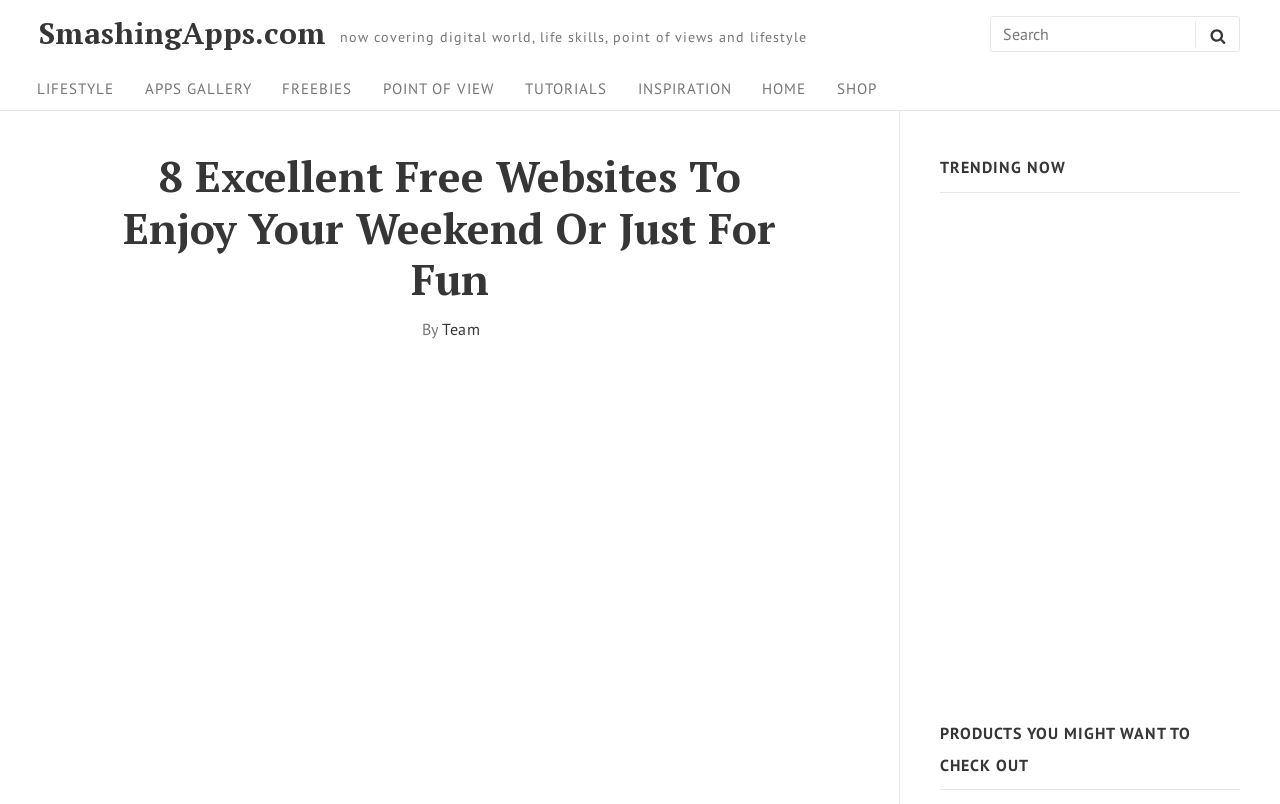How many navigation links are there?
Ensure your answer is thorough and detailed.

The navigation links can be found below the website's name, and they are 'LIFESTYLE', 'APPS GALLERY', 'FREEBIES', 'POINT OF VIEW', 'TUTORIALS', 'INSPIRATION', 'HOME', 'SHOP'. There are 9 links in total.